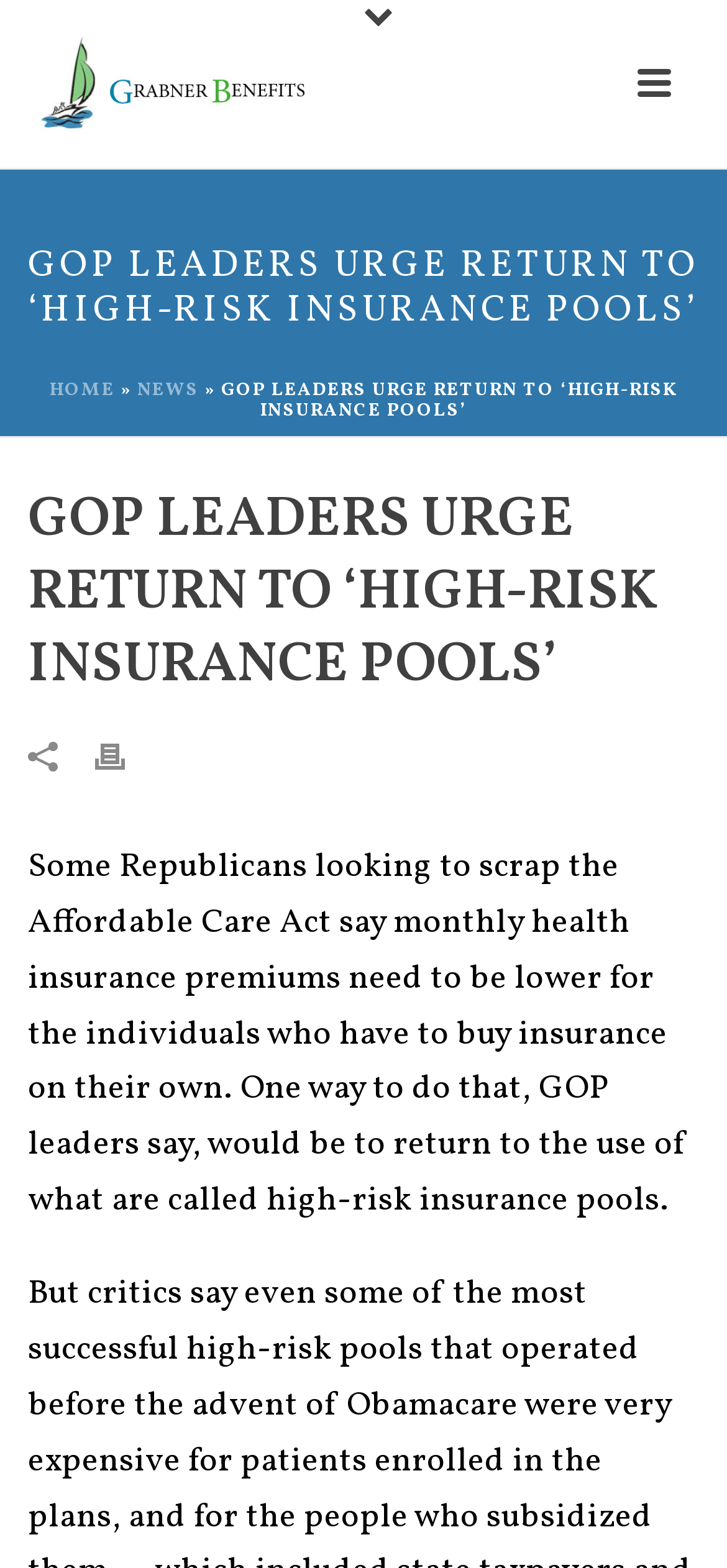Provide a thorough description of the webpage you see.

The webpage appears to be a news article about GOP leaders' stance on healthcare insurance. At the top of the page, there is a large image that spans almost half of the width. Below the image, there is a prominent heading that reads "GOP LEADERS URGE RETURN TO ‘HIGH-RISK INSURANCE POOLS’" in a large font size. 

To the left of the heading, there are three links: "HOME", "NEWS", and another link with a "»" symbol. These links are positioned horizontally and are relatively small in size. 

Below the heading, there is a smaller version of the same heading, followed by an image that is positioned to the left. To the right of the image, there is a link that says "Print" with a small image next to it. 

The main content of the article starts below the "Print" link. The text describes how some Republicans want to lower monthly health insurance premiums for individuals who buy insurance on their own, and one way to do this is by returning to the use of high-risk insurance pools. 

At the bottom right of the page, there is another link with a small image next to it.